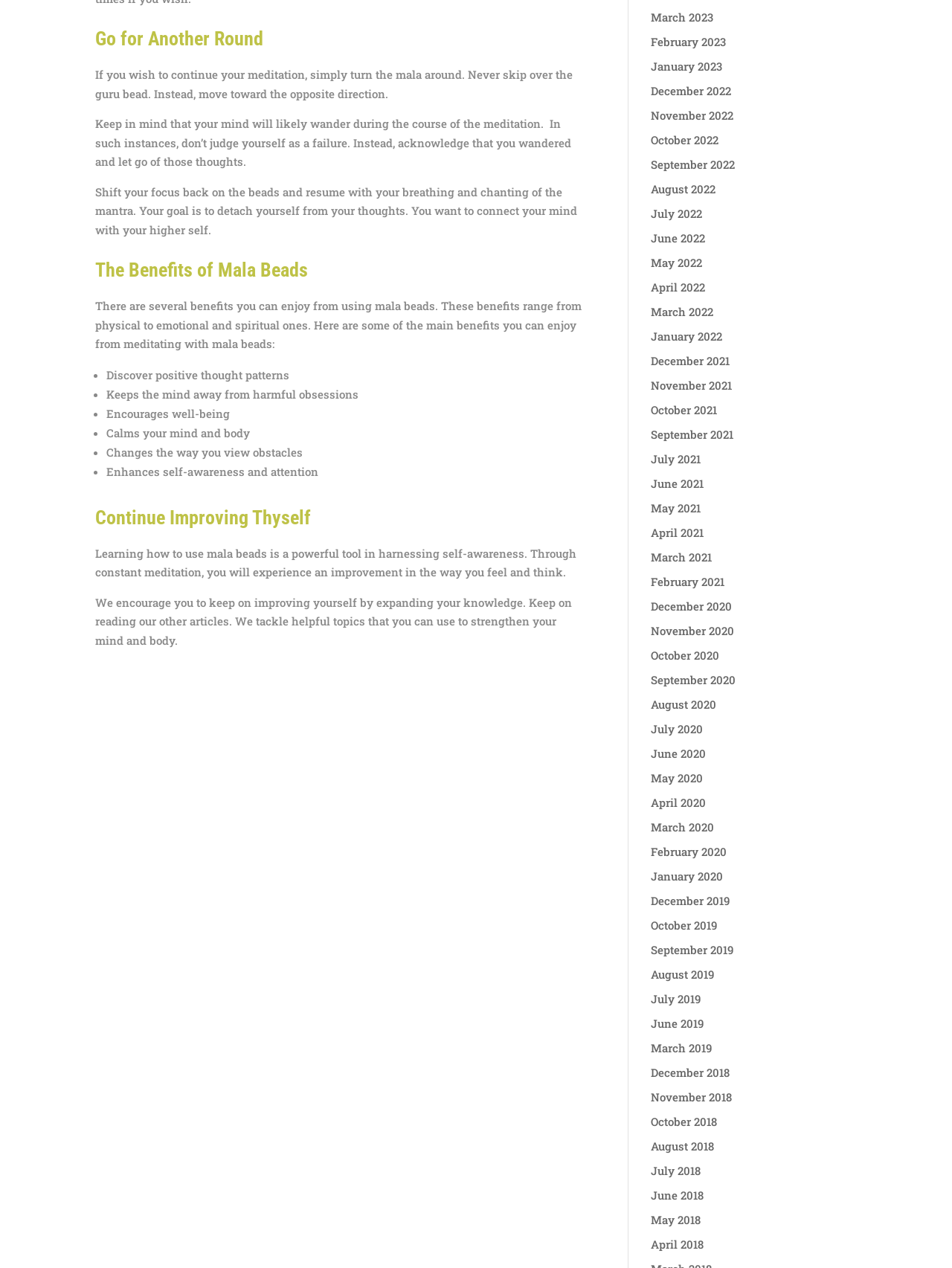What is the title of the second heading?
Please give a detailed and elaborate answer to the question based on the image.

The second heading on the webpage is 'The Benefits of Mala Beads', which is a subheading that explains the advantages of using mala beads.